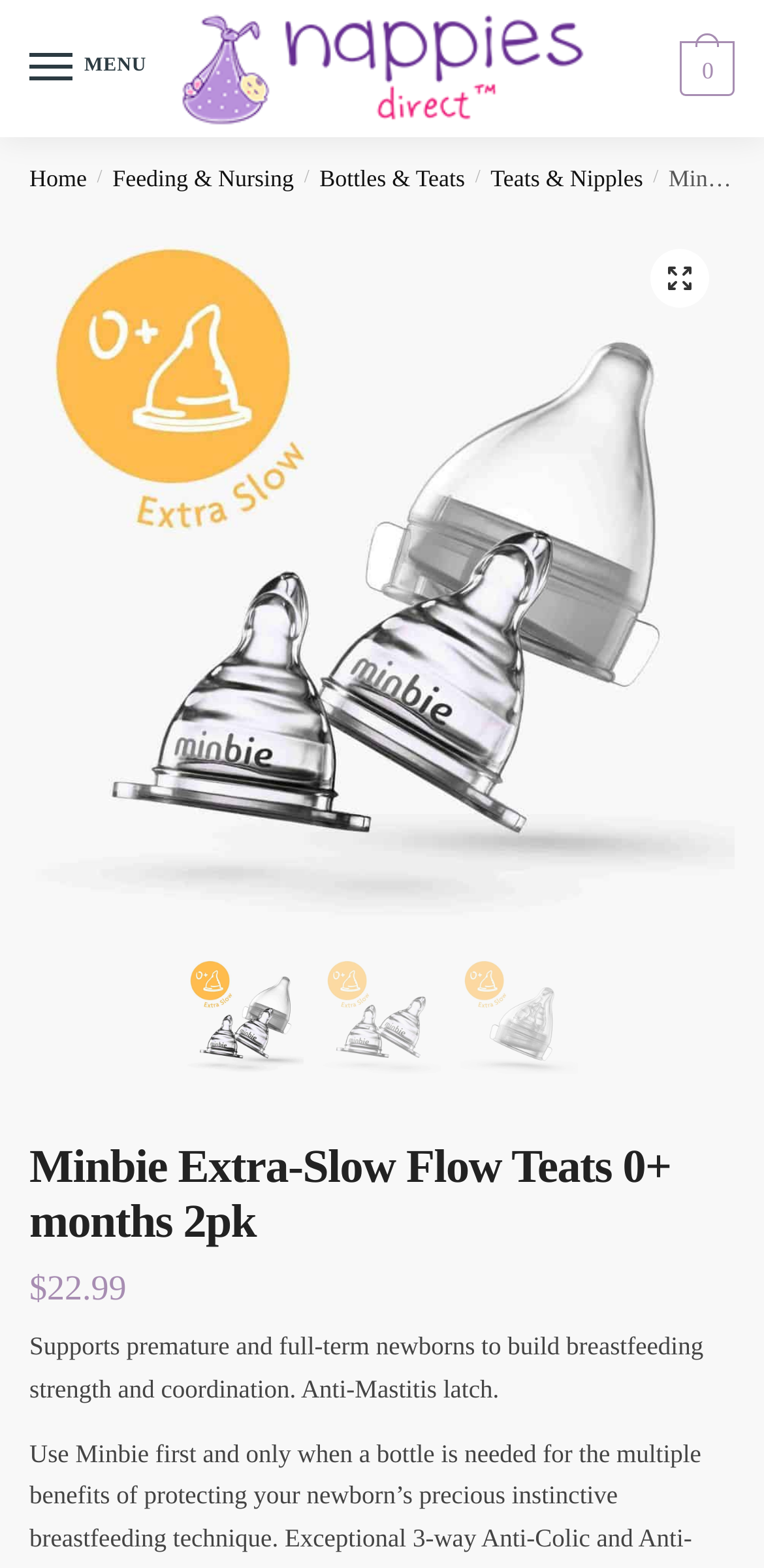Determine which piece of text is the heading of the webpage and provide it.

Minbie Extra-Slow Flow Teats 0+ months 2pk